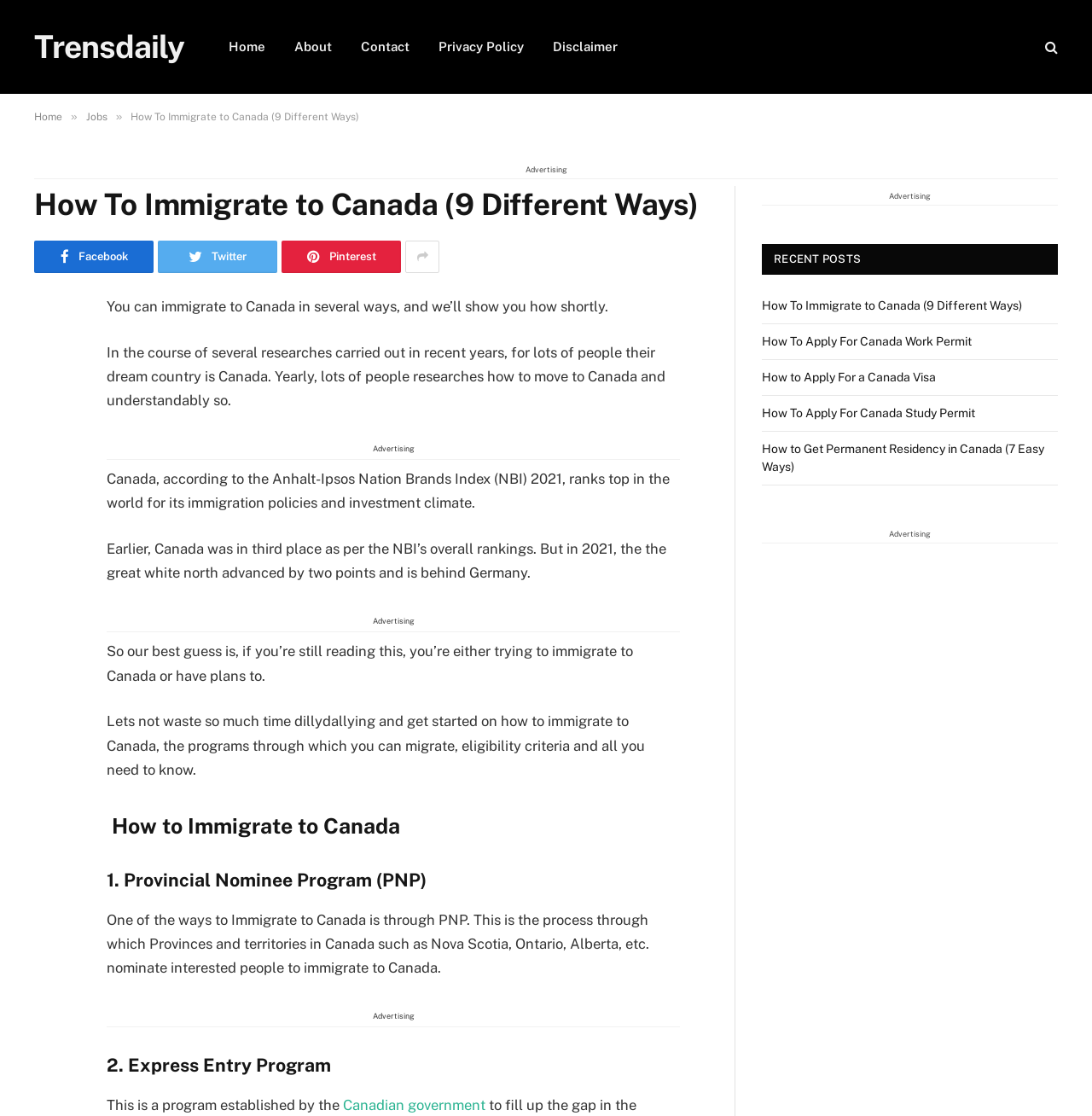Generate a thorough caption detailing the webpage content.

This webpage is about immigrating to Canada, specifically providing 9 different ways to do so. At the top, there is a navigation bar with links to "Home", "About", "Contact", "Privacy Policy", and "Disclaimer". On the top right, there is a search icon and a "Home" link. 

Below the navigation bar, there is a heading that reads "How To Immigrate to Canada (9 Different Ways)". Underneath, there are social media links to Facebook, Twitter, Pinterest, and others. 

The main content of the webpage starts with a brief introduction to immigrating to Canada, followed by a section that explains why Canada is a popular destination for immigrants. The text then transitions to the main topic, providing an overview of the 9 different ways to immigrate to Canada.

The webpage is divided into sections, each explaining a different program or method for immigrating to Canada, such as the Provincial Nominee Program (PNP) and the Express Entry Program. Each section has a heading and a brief description of the program.

On the right side of the webpage, there are several "Advertising" sections, as well as a section titled "RECENT POSTS" that lists links to other related articles, such as "How To Apply For Canada Work Permit" and "How to Get Permanent Residency in Canada (7 Easy Ways)".